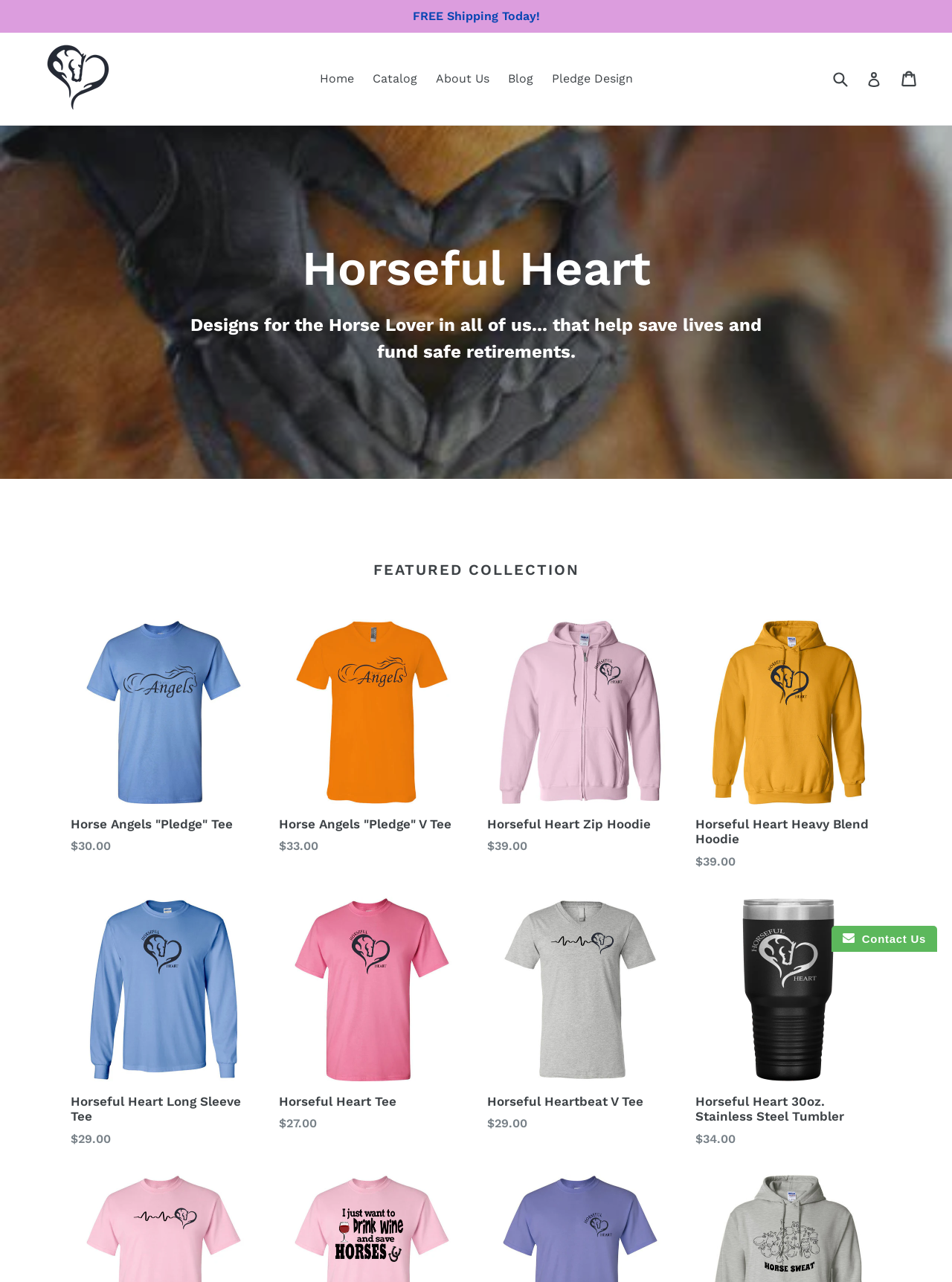Respond concisely with one word or phrase to the following query:
Is there a search function on the website?

Yes